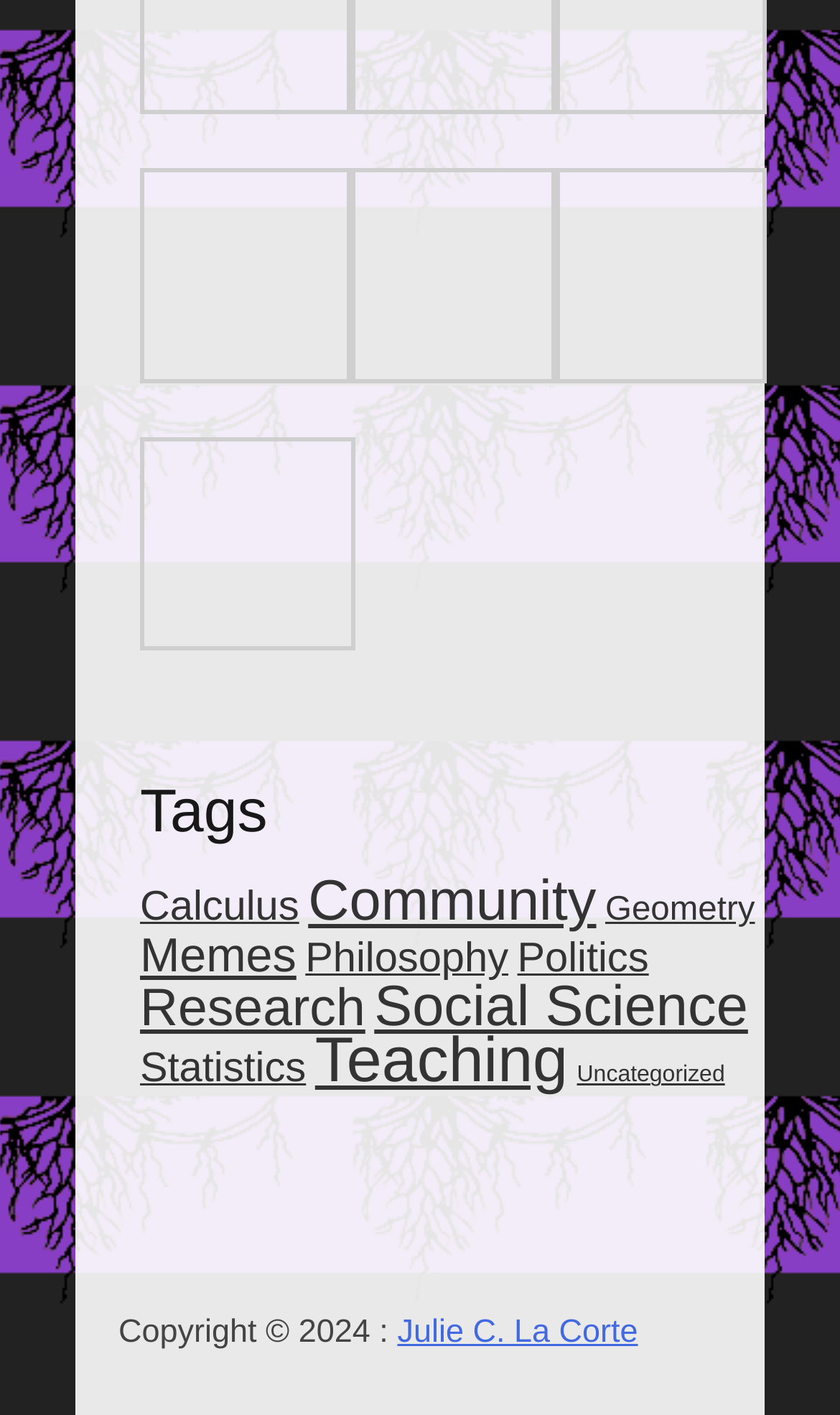What is the category with the most items?
Give a thorough and detailed response to the question.

I determined the answer by looking at the links on the webpage, which are categorized by topic. Each link has a description of the number of items in parentheses. The link with the most items is 'Teaching (8 items)'.